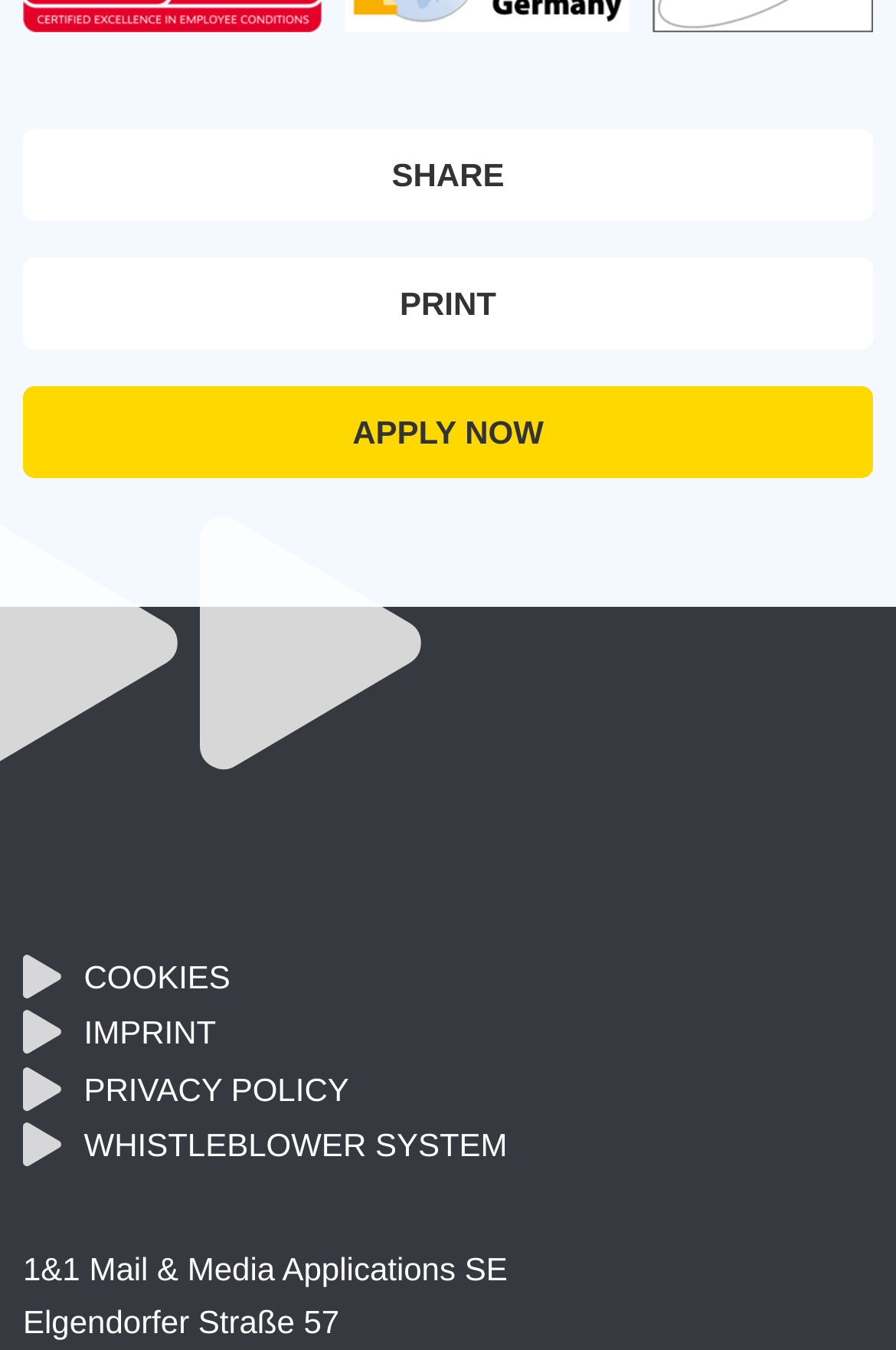Please determine the bounding box coordinates for the UI element described here. Use the format (top-left x, top-left y, bottom-right x, bottom-right y) with values bounded between 0 and 1: Cookies

[0.026, 0.701, 0.257, 0.743]